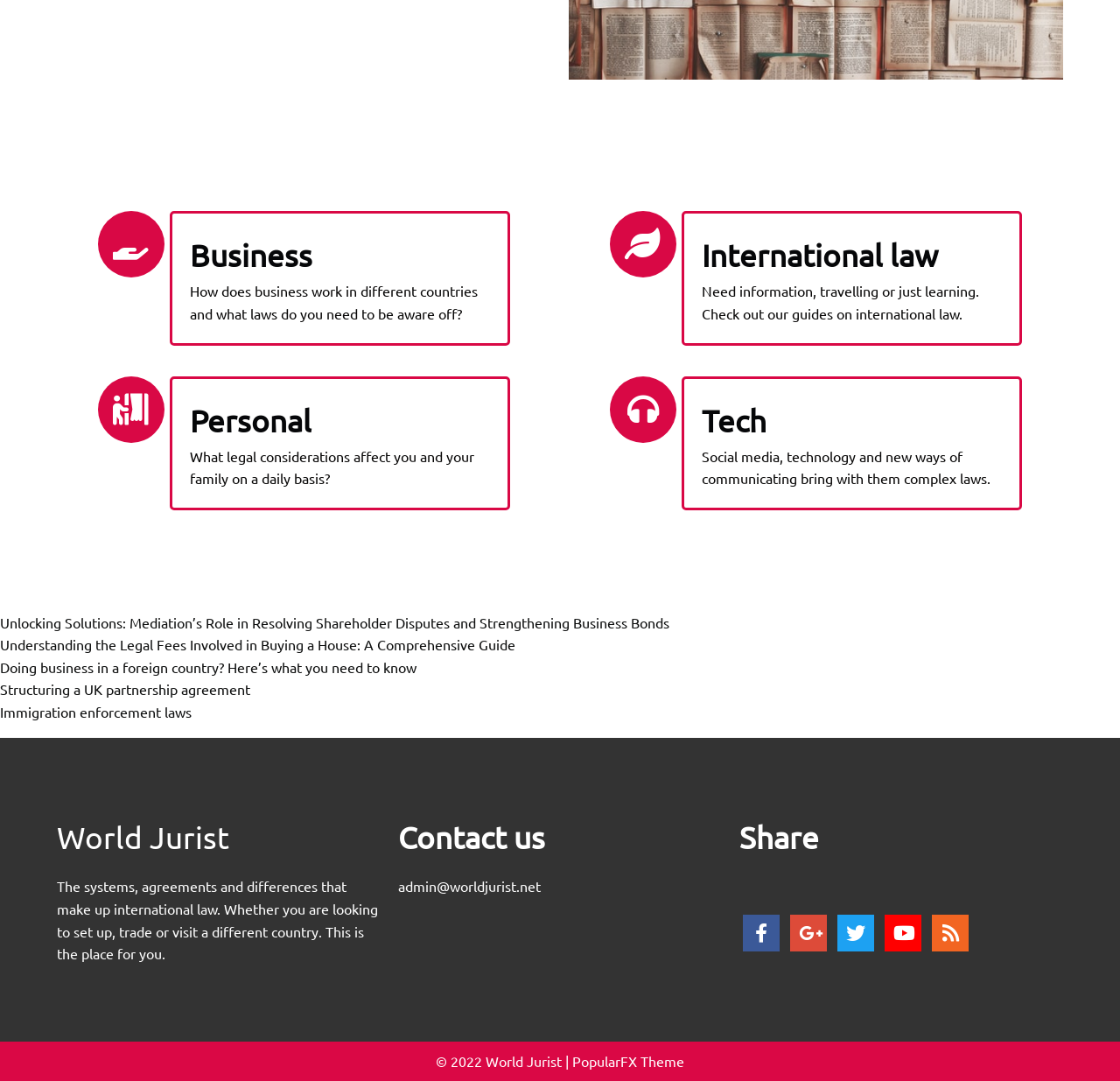Consider the image and give a detailed and elaborate answer to the question: 
How can users contact the webpage administrators?

The webpage has a 'Contact us' section that provides an email address 'admin@worldjurist.net', which suggests that users can contact the webpage administrators through email.